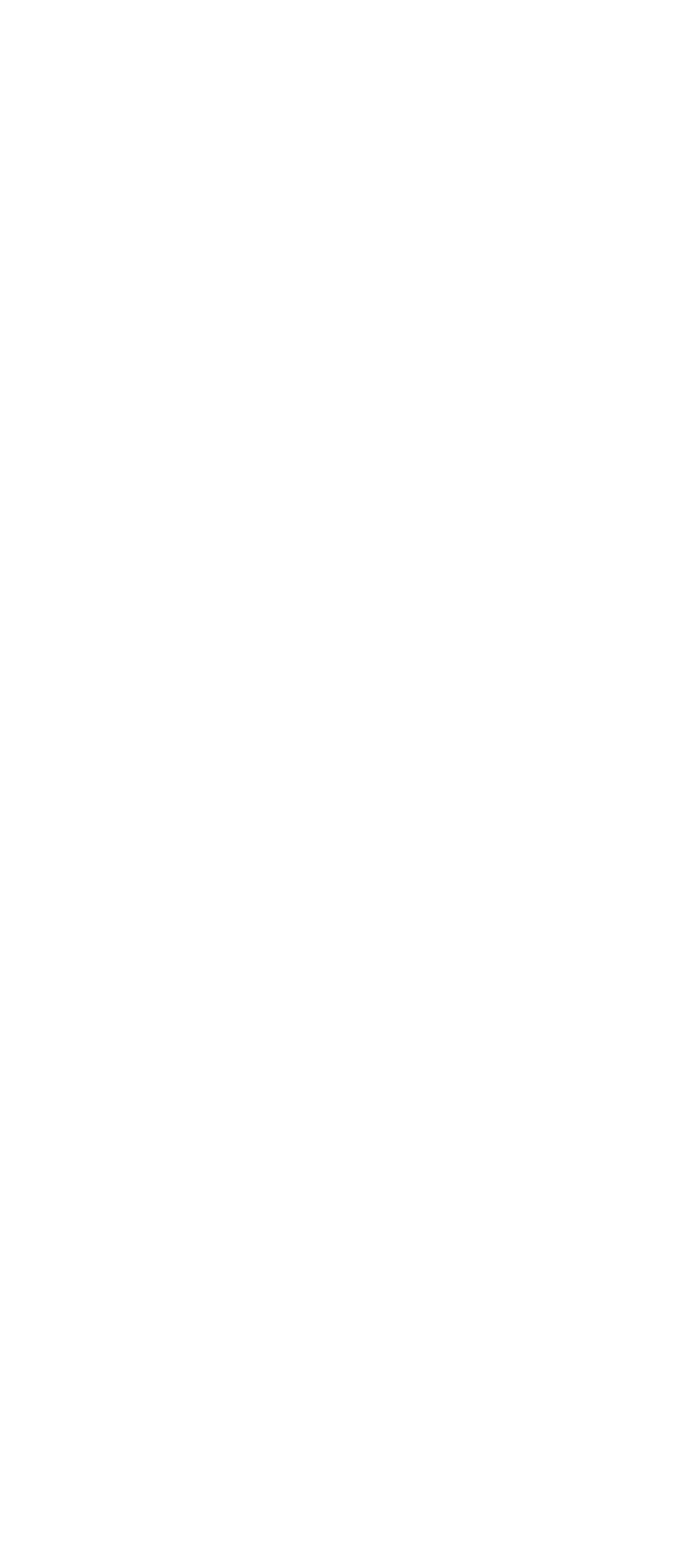Provide the bounding box coordinates of the HTML element described as: "Opportunities". The bounding box coordinates should be four float numbers between 0 and 1, i.e., [left, top, right, bottom].

[0.154, 0.777, 0.472, 0.803]